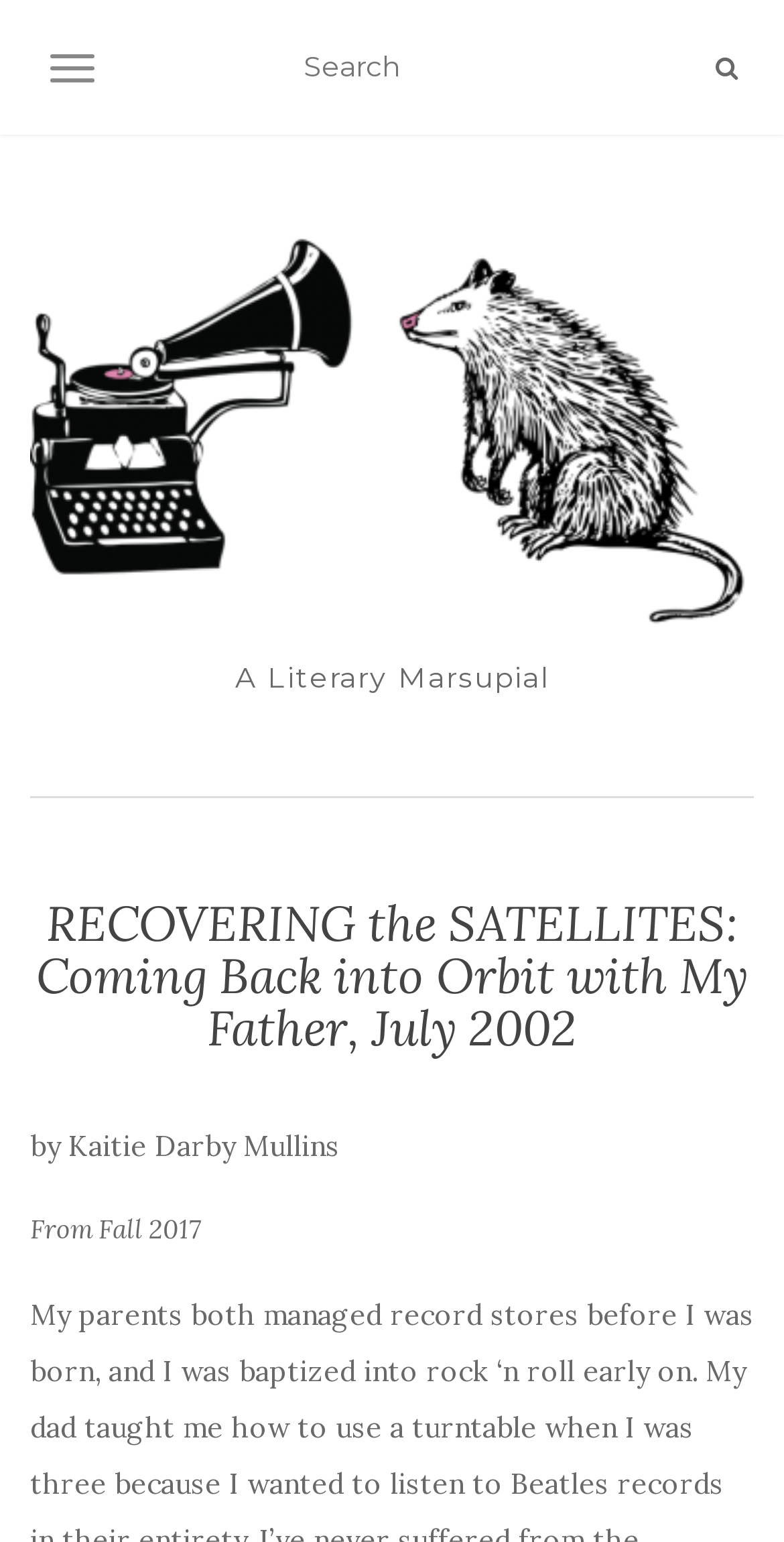Give a one-word or short phrase answer to the question: 
What is the purpose of the button with the magnifying glass icon?

Search